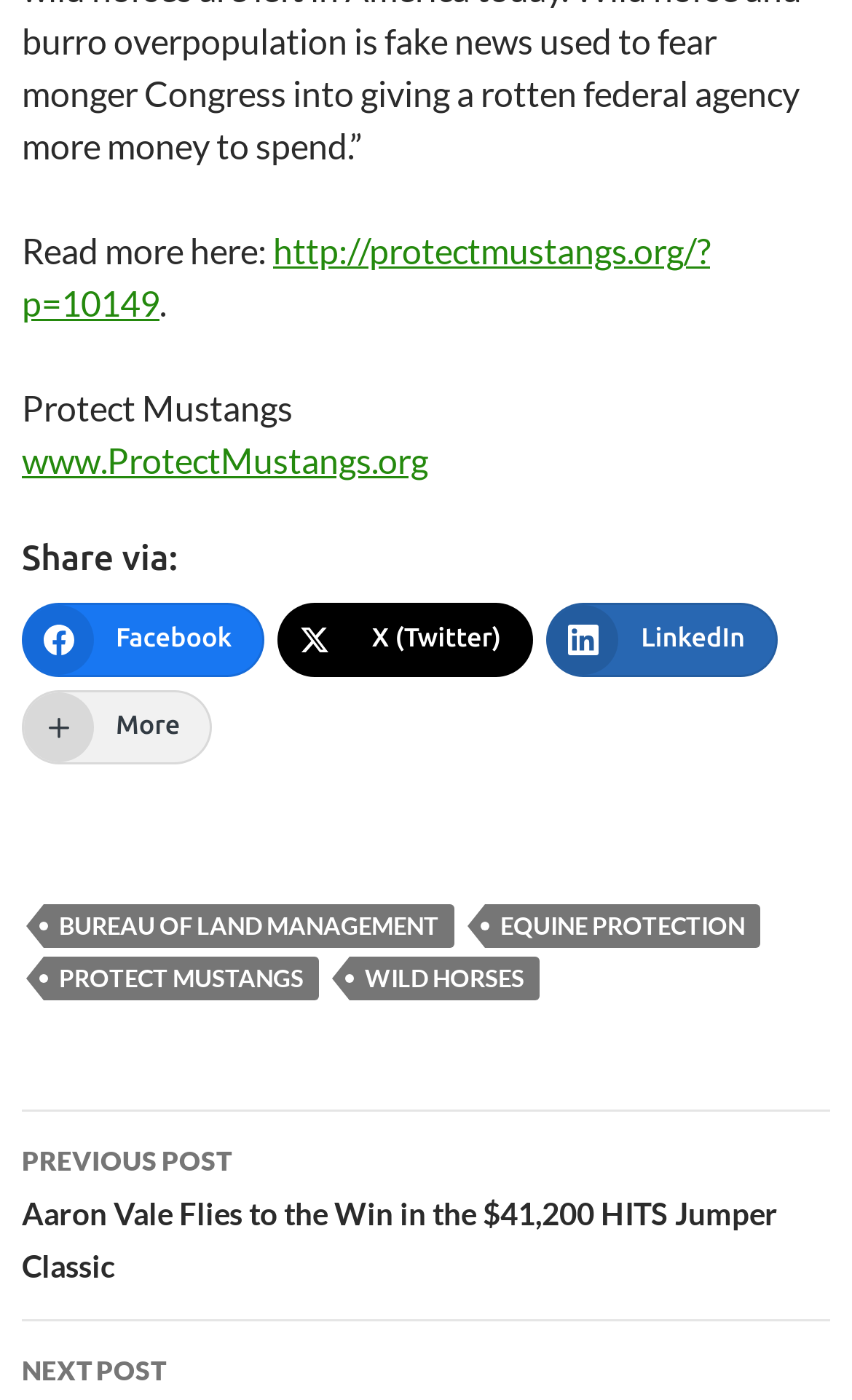Specify the bounding box coordinates of the element's area that should be clicked to execute the given instruction: "Share on Facebook". The coordinates should be four float numbers between 0 and 1, i.e., [left, top, right, bottom].

[0.026, 0.431, 0.311, 0.484]